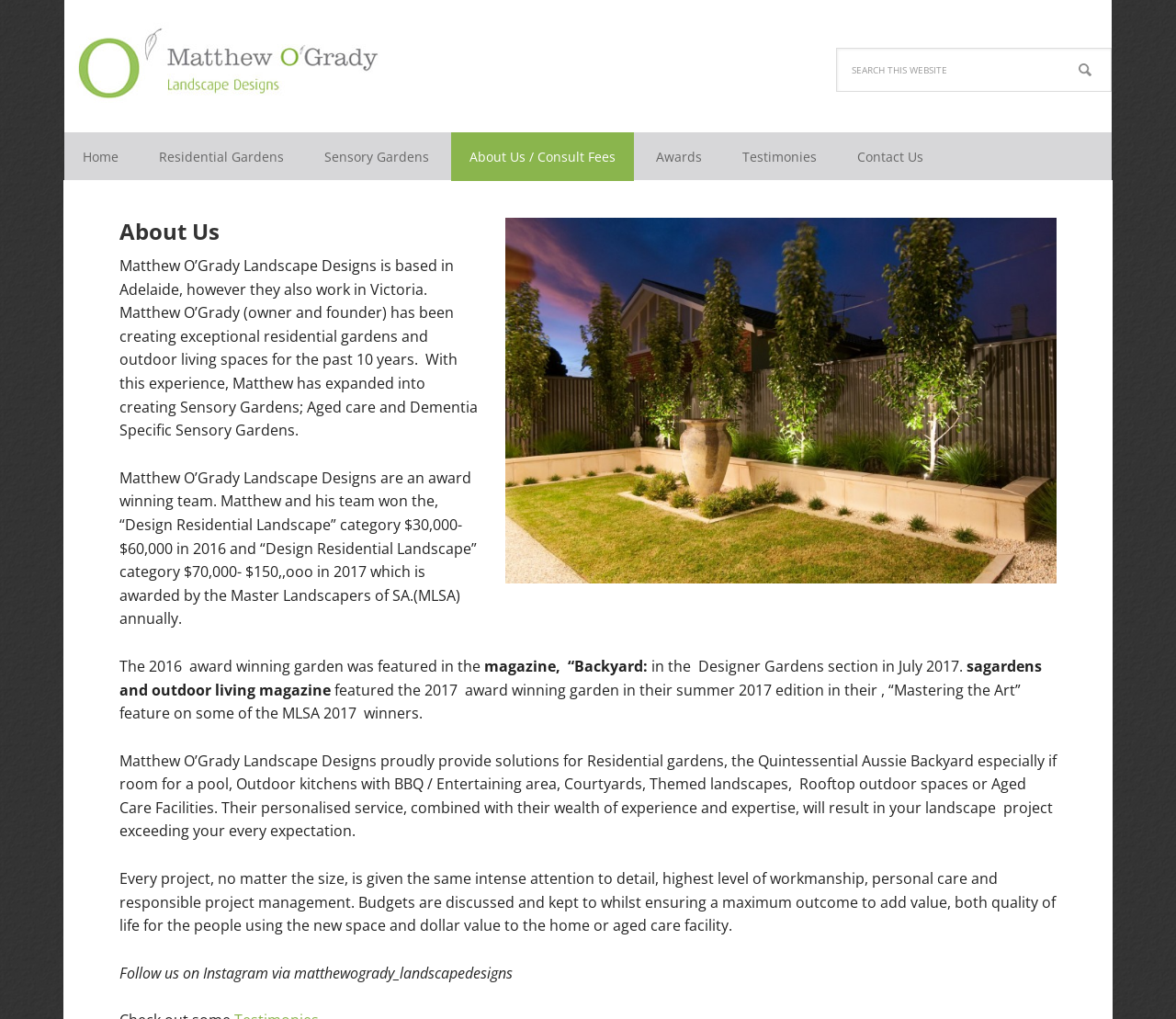Offer an extensive depiction of the webpage and its key elements.

The webpage is about Matthew O'Grady Landscape Designs, a company based in Adelaide that also works in Victoria. At the top left, there is a link to the company's name. On the top right, there is a search bar with a search button. Below the search bar, there is a navigation menu with links to different pages, including Home, Residential Gardens, Sensory Gardens, About Us / Consult Fees, Awards, Testimonies, and Contact Us.

The main content of the page is about the company's background and services. There is a heading "About Us" followed by a paragraph describing the company's experience in creating exceptional residential gardens and outdoor living spaces. Below this, there are several paragraphs describing the company's awards, including two awards won in 2016 and 2017, and features in magazines.

The company's services are also described, including providing solutions for residential gardens, outdoor kitchens, courtyards, themed landscapes, rooftop outdoor spaces, and aged care facilities. The company's approach to projects is emphasized, with attention to detail, high workmanship, personal care, and responsible project management. Finally, there is a call to follow the company on Instagram.